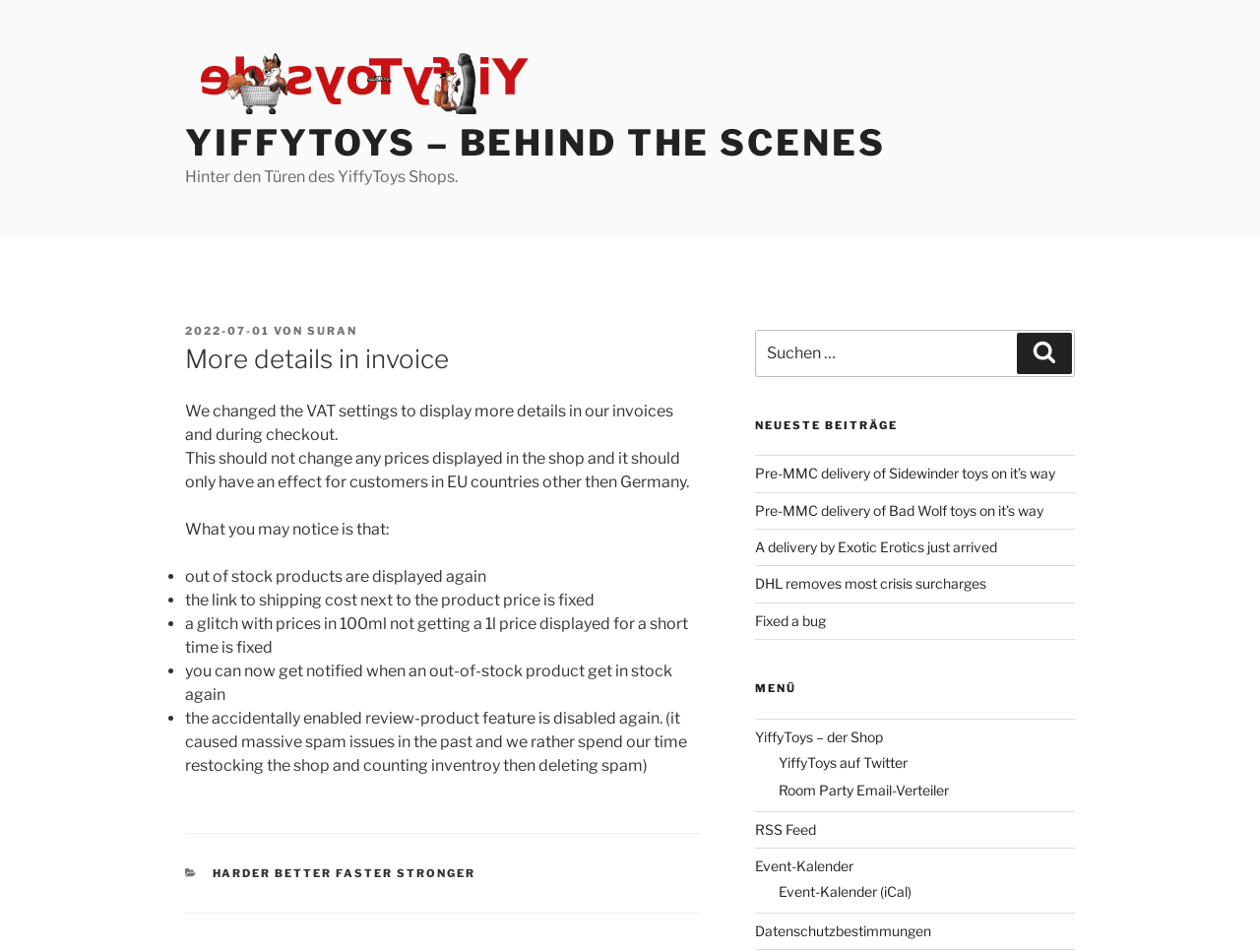What is the purpose of the recent change in VAT settings?
Observe the image and answer the question with a one-word or short phrase response.

To display more details in invoices